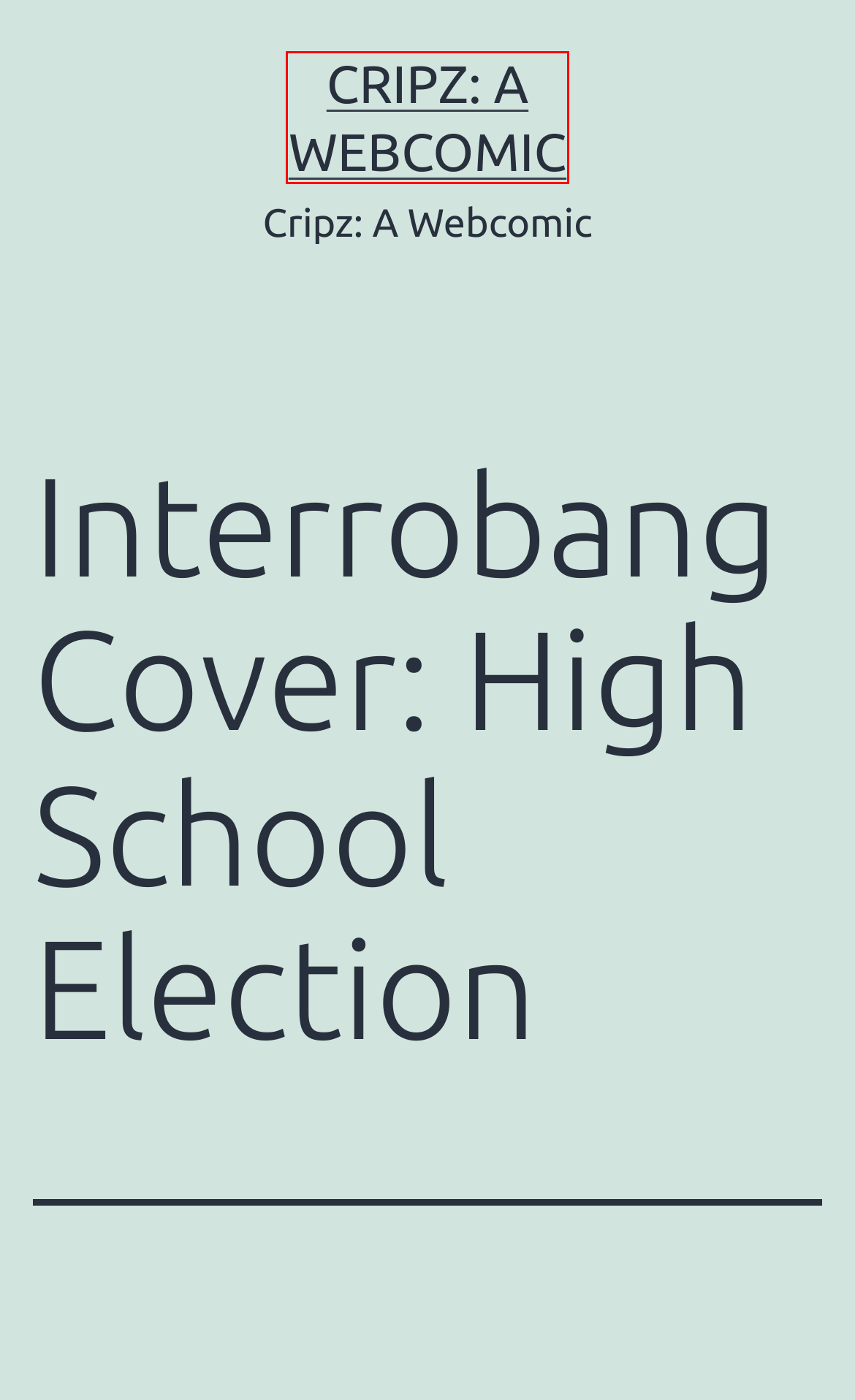You are provided with a screenshot of a webpage that has a red bounding box highlighting a UI element. Choose the most accurate webpage description that matches the new webpage after clicking the highlighted element. Here are your choices:
A. Comments for Cripz: A Webcomic
B. Fun with Photoshop in London – Cripz: A Webcomic
C. January 2011 – Cripz: A Webcomic
D. Cripz: A Webcomic – Cripz: A Webcomic
E. presidential debate – Cripz: A Webcomic
F. p diddy – Cripz: A Webcomic
G. special announcement – Cripz: A Webcomic
H. October 2010 – Cripz: A Webcomic

D